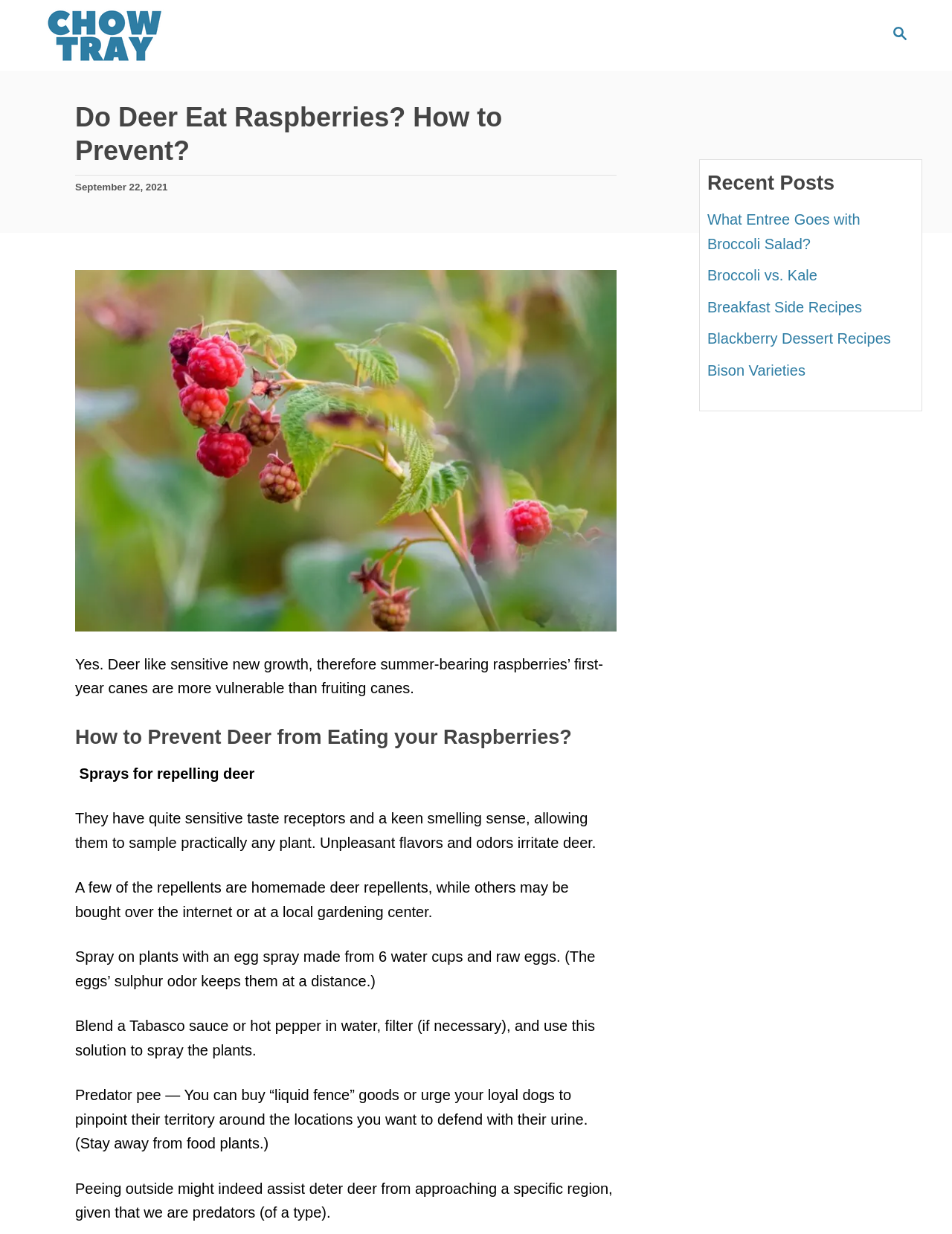Please identify the bounding box coordinates of the area I need to click to accomplish the following instruction: "Read about Wild raspberries in forest".

[0.079, 0.219, 0.648, 0.512]